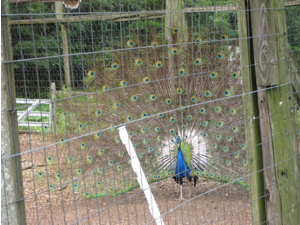Use a single word or phrase to answer the question: What is near the peacock?

A fence